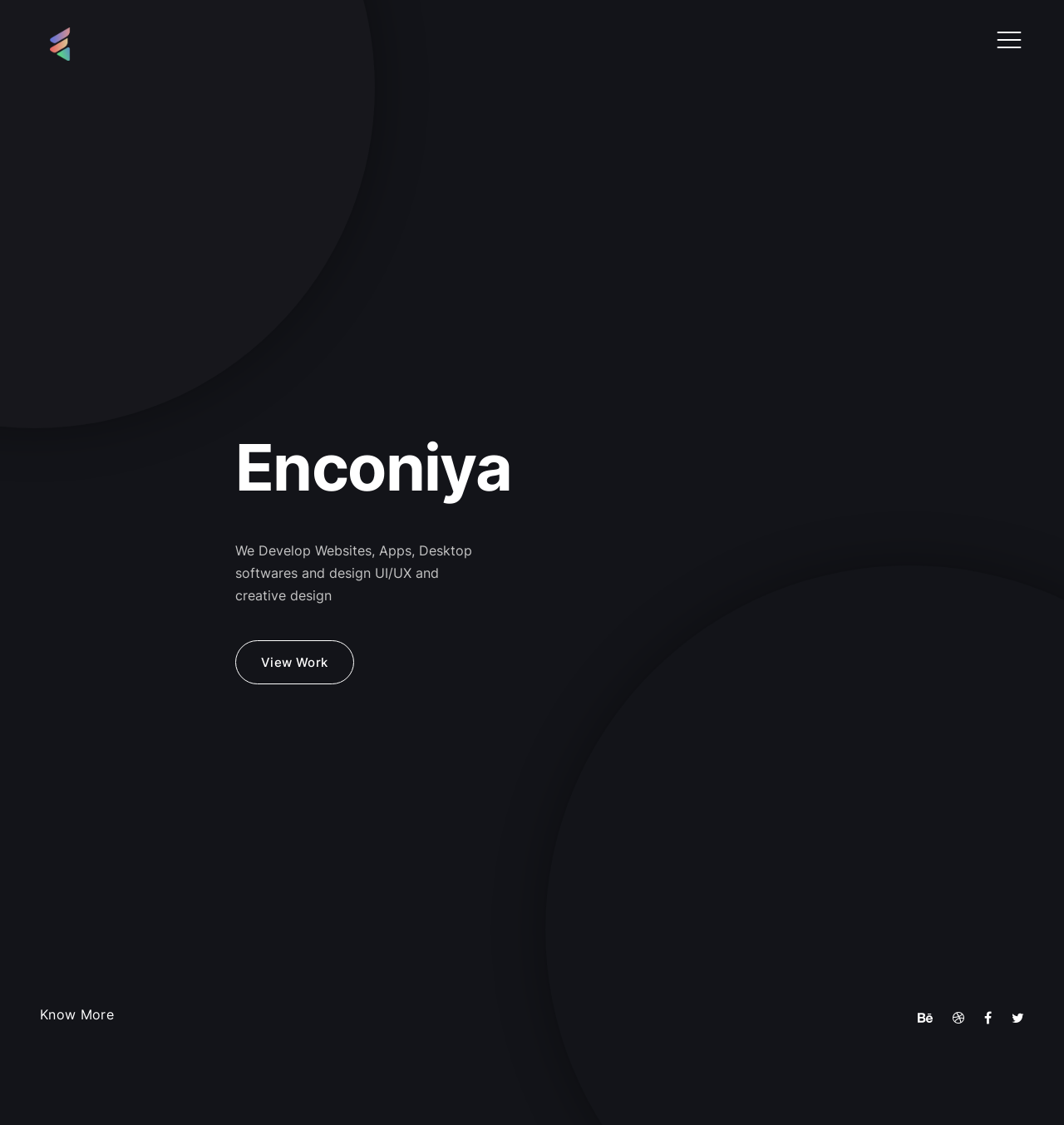What is the purpose of the 'View Work' button?
From the details in the image, provide a complete and detailed answer to the question.

The purpose of the 'View Work' button is to allow users to view Enconiya's work, which is likely a portfolio of their previous projects, as it is mentioned below the company description.